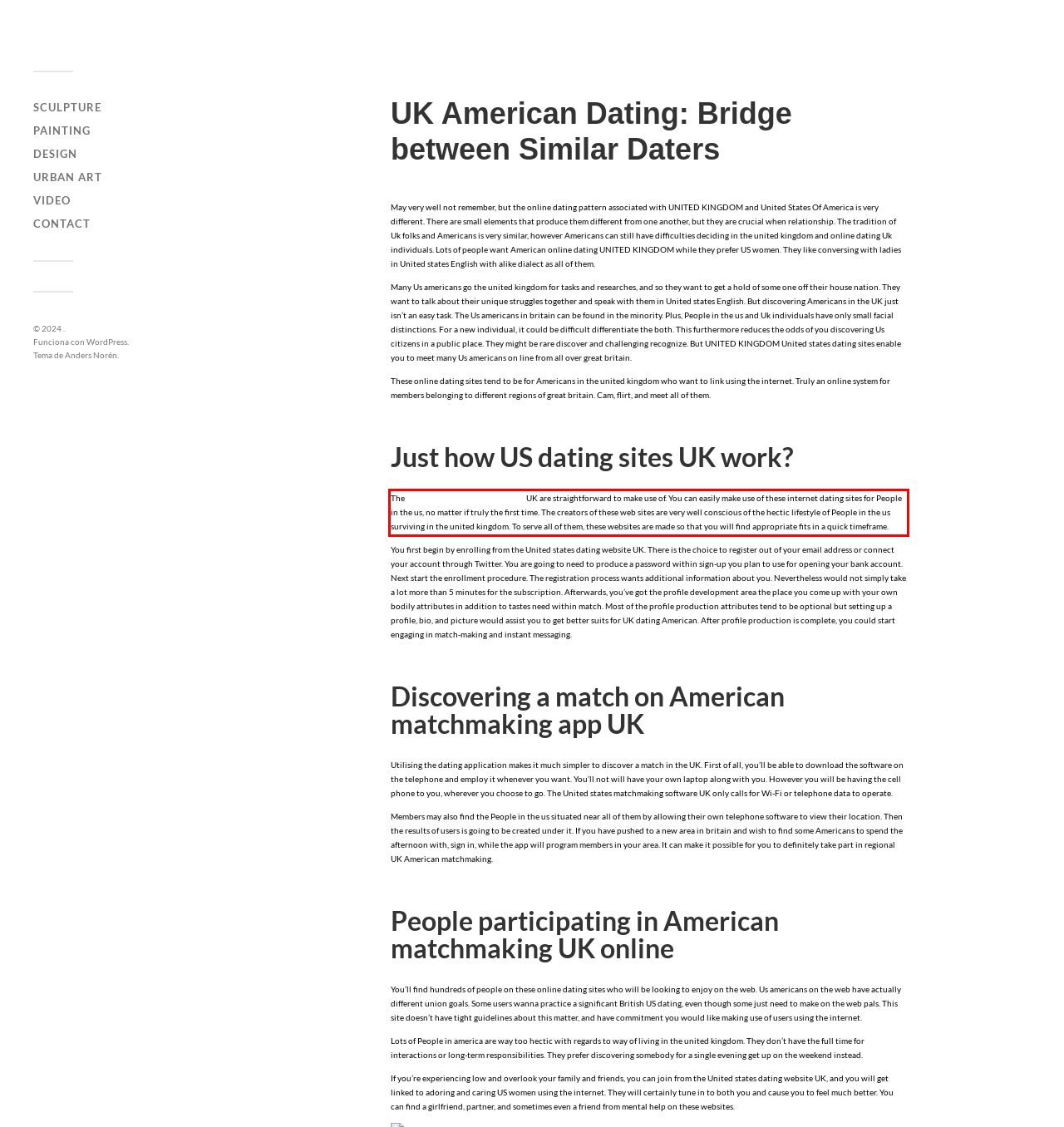You are provided with a screenshot of a webpage containing a red bounding box. Please extract the text enclosed by this red bounding box.

The african american dating website UK are straightforward to make use of. You can easily make use of these internet dating sites for People in the us, no matter if truly the first time. The creators of these web sites are very well conscious of the hectic lifestyle of People in the us surviving in the united kingdom. To serve all of them, these websites are made so that you will find appropriate fits in a quick timeframe.